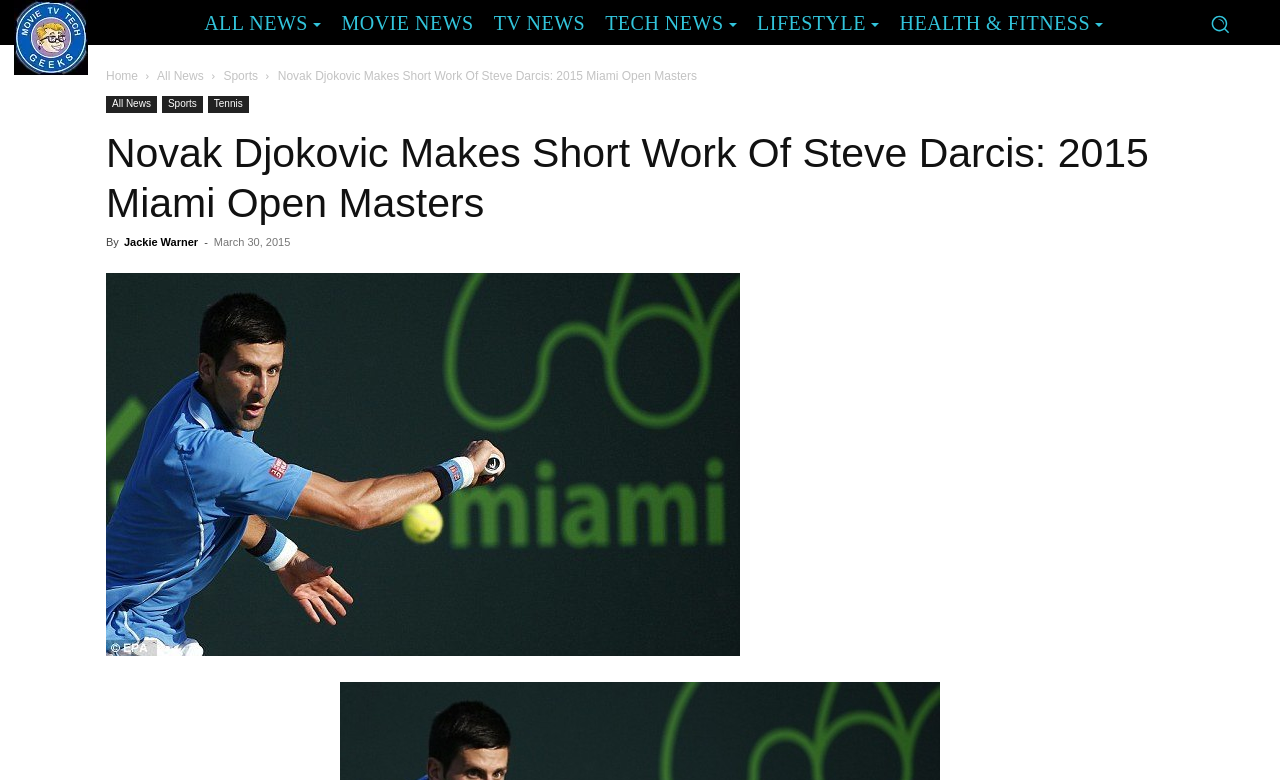Extract the heading text from the webpage.

Novak Djokovic Makes Short Work Of Steve Darcis: 2015 Miami Open Masters